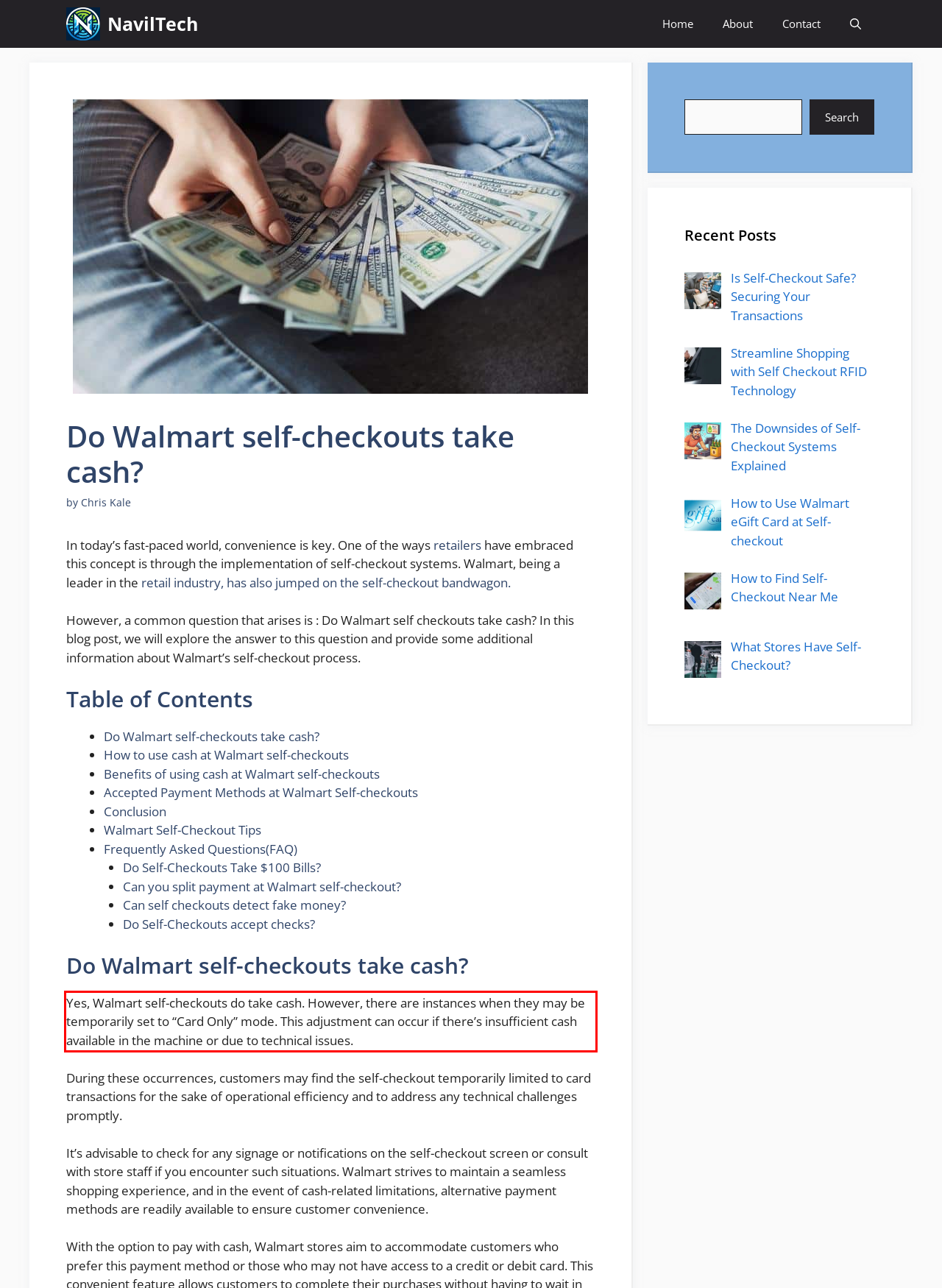Review the screenshot of the webpage and recognize the text inside the red rectangle bounding box. Provide the extracted text content.

Yes, Walmart self-checkouts do take cash. However, there are instances when they may be temporarily set to “Card Only” mode. This adjustment can occur if there’s insufficient cash available in the machine or due to technical issues.